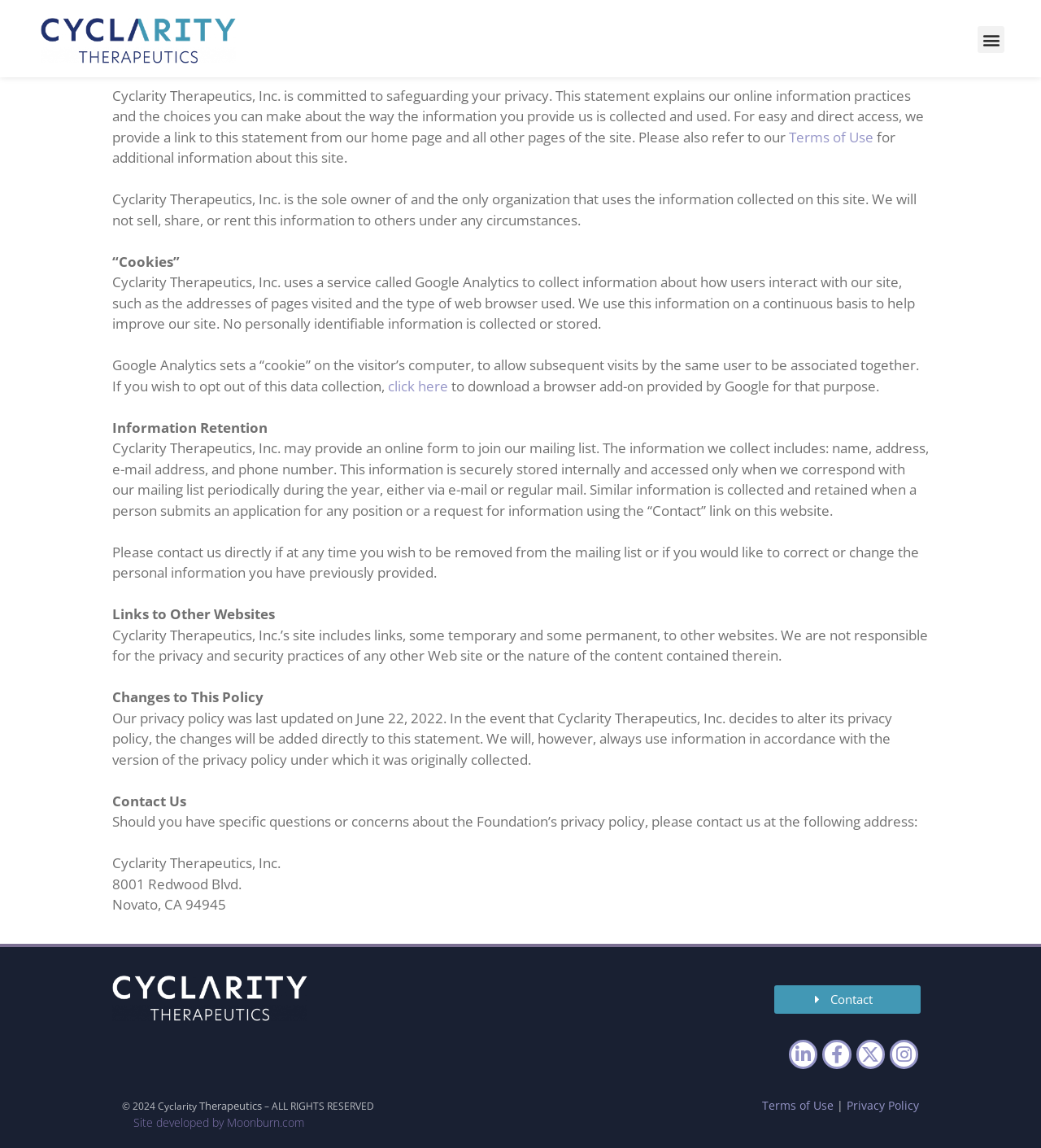Provide your answer to the question using just one word or phrase: How can users opt out of data collection by Google Analytics?

By clicking on a link to download a browser add-on